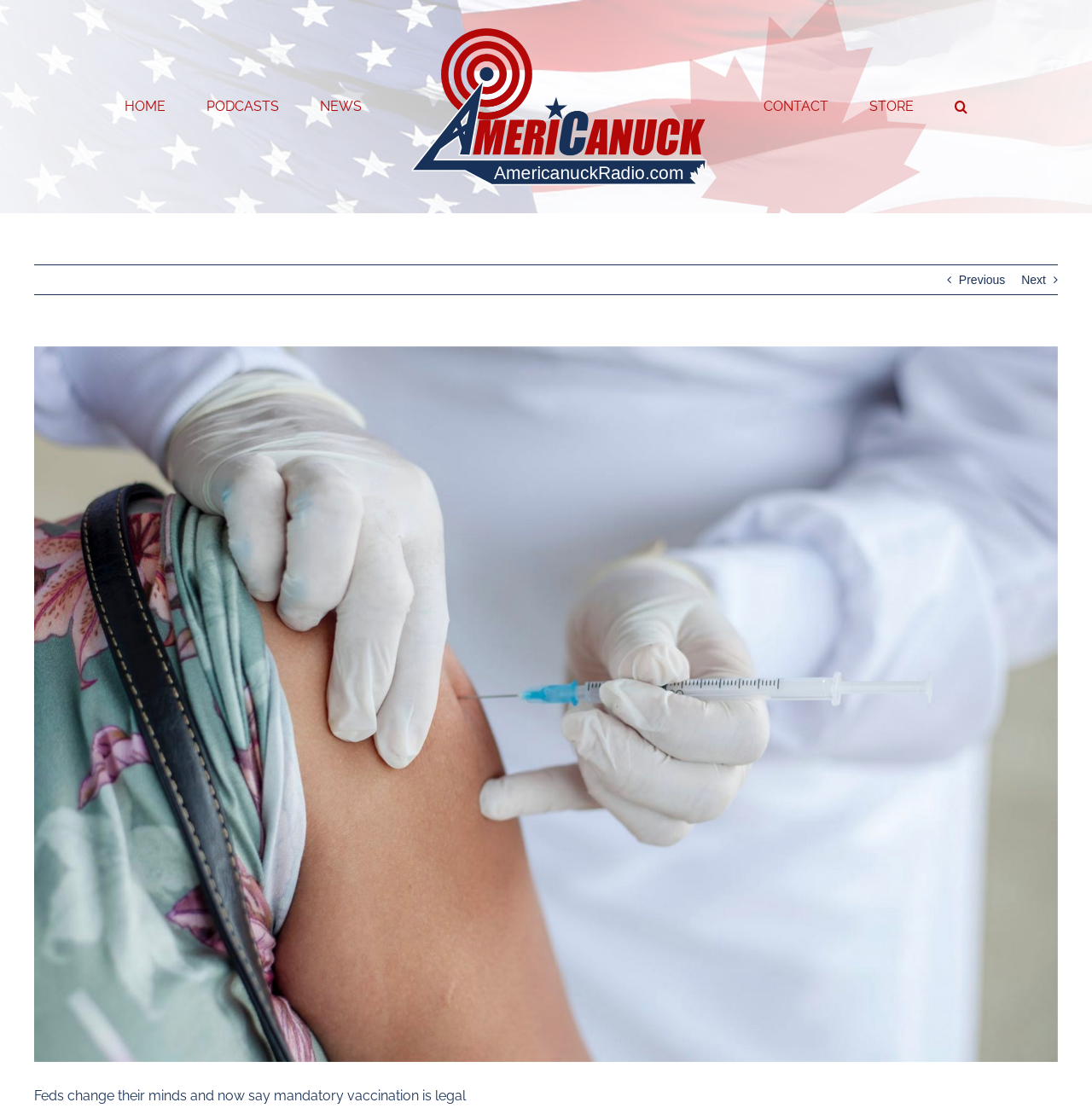Could you highlight the region that needs to be clicked to execute the instruction: "view previous page"?

[0.878, 0.238, 0.921, 0.264]